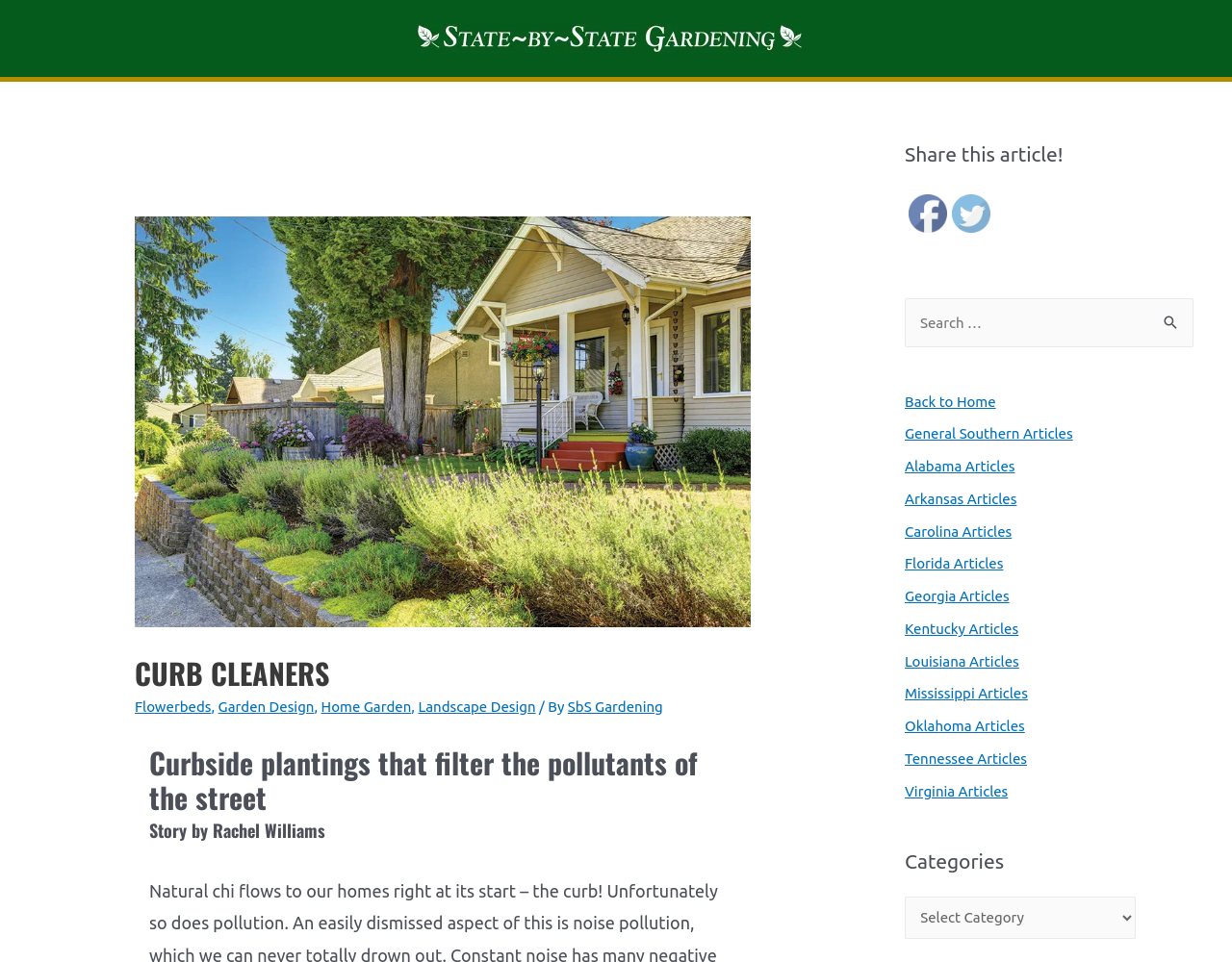Extract the bounding box for the UI element that matches this description: "alt="fb-share-icon" title="Facebook Share"".

[0.727, 0.164, 0.78, 0.186]